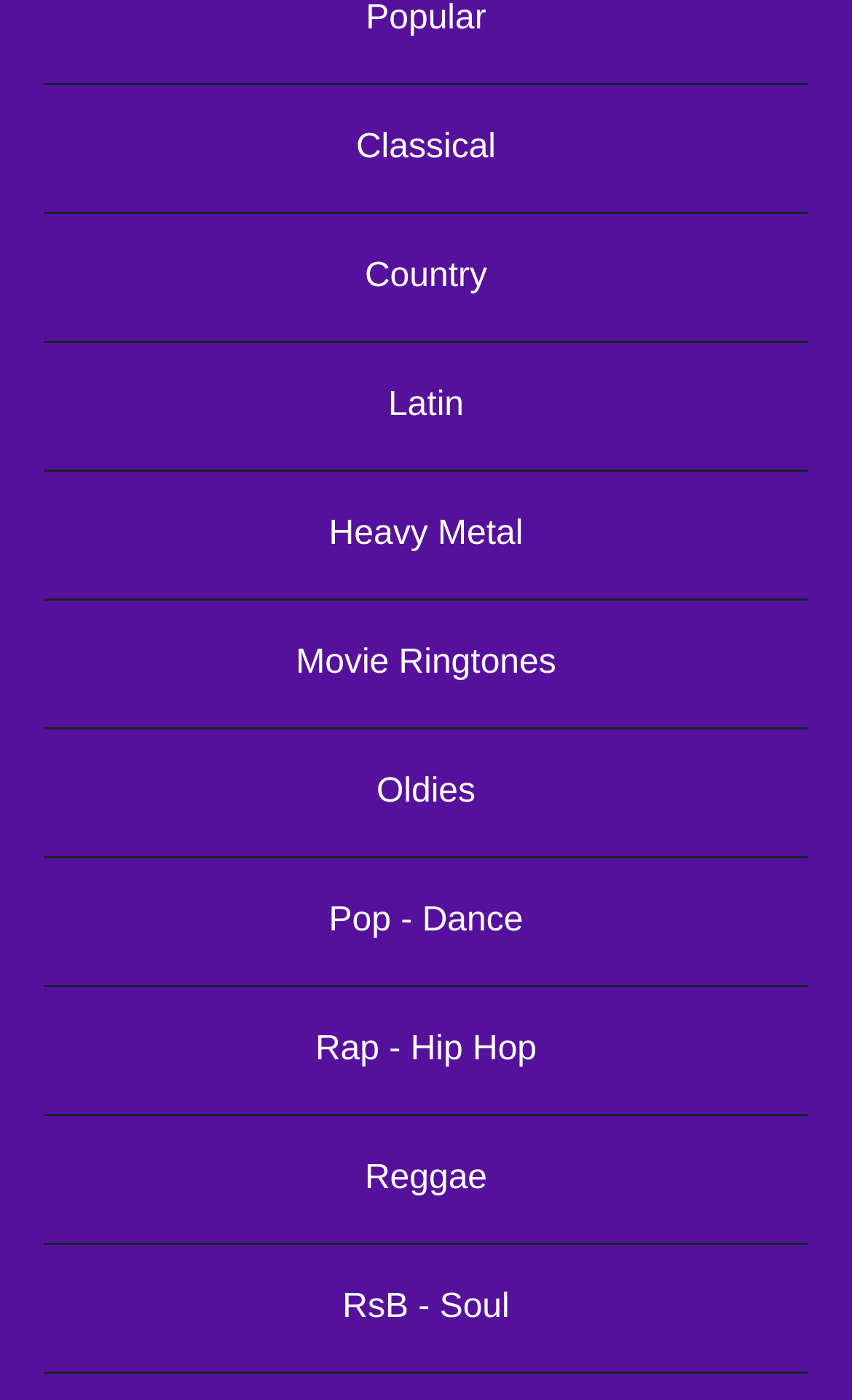Locate and provide the bounding box coordinates for the HTML element that matches this description: "Local Content".

None